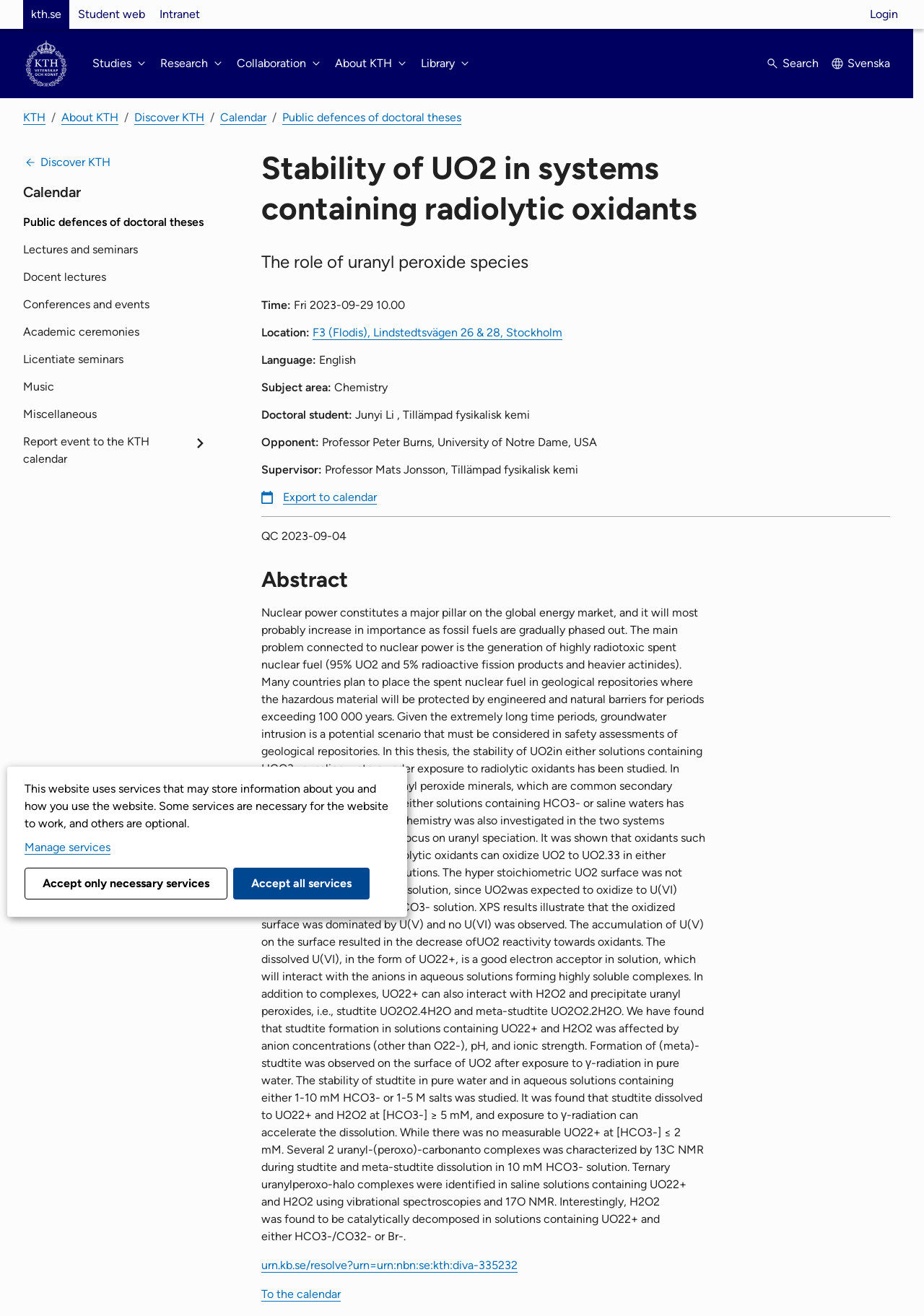Can you find the bounding box coordinates of the area I should click to execute the following instruction: "Search for something"?

[0.828, 0.037, 0.886, 0.059]